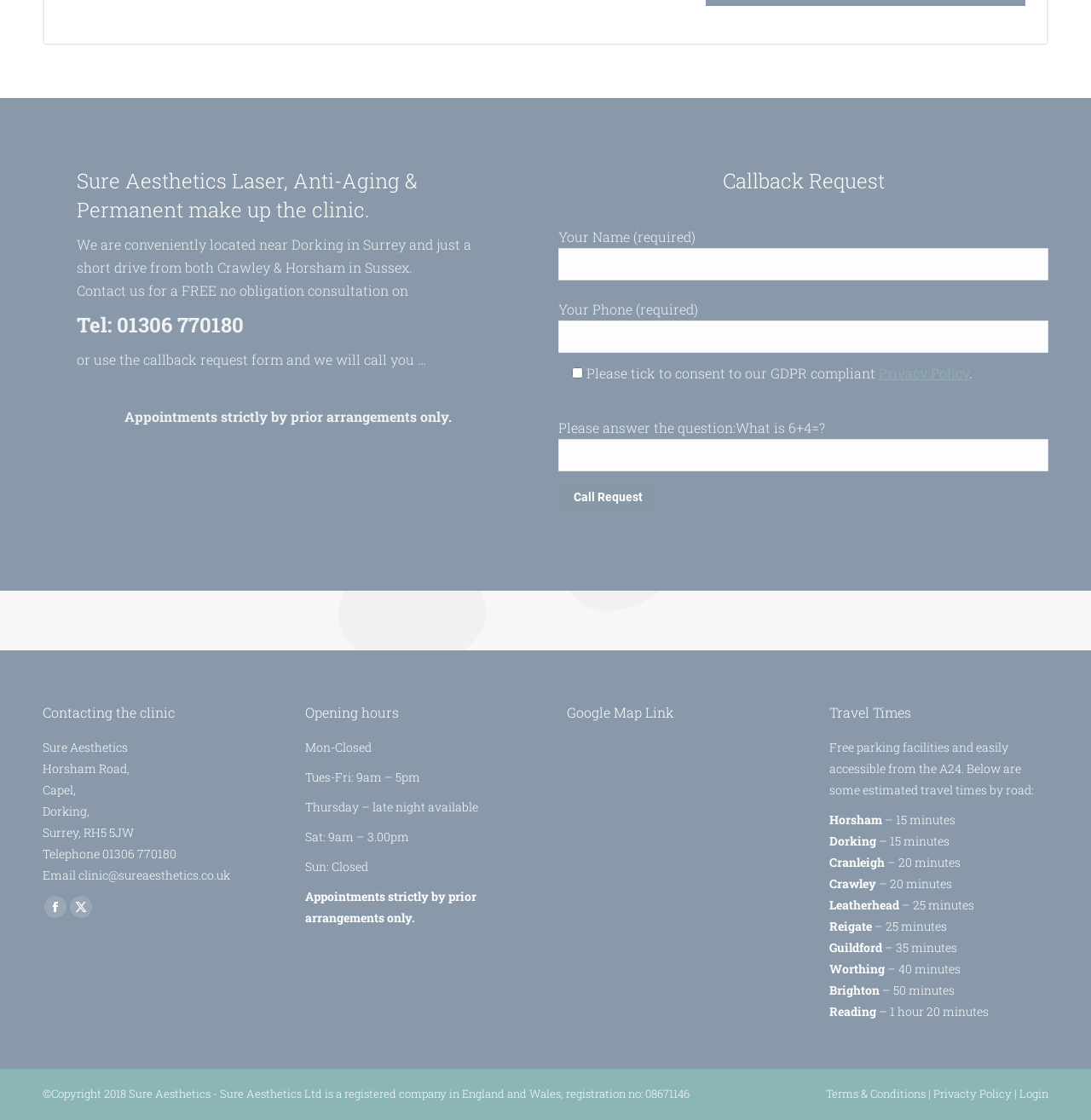What is the phone number of the clinic?
Craft a detailed and extensive response to the question.

I found the phone number by looking at the heading element that says 'Tel: 01306 770180'.